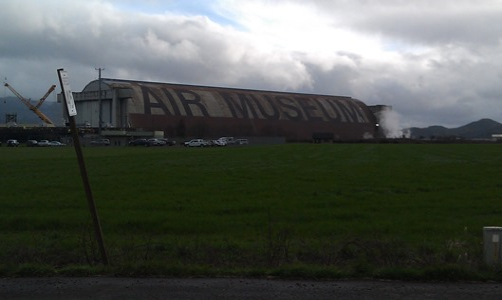Give an in-depth summary of the scene depicted in the image.

The image features a large, distinctive building prominently displaying the words "AIR MUSEUM" across its facade. This structure is situated in an expansive green field, suggesting a rural or semi-rural location. In the foreground, a utility pole stands beside a dirt road where several vehicles are parked, indicating that visitors may be accessing the museum. The sky is overcast with clouds, and there is a hint of fog or mist near the base of the building, enhancing the dramatic atmosphere of the setting. The scene captures a moment during a trip where the traveler decided to stop and explore this aviation museum, which was previously a naval air station used for K-class blimps in the 1940s. This visited site reflects a sense of adventure and exploration during their travels.